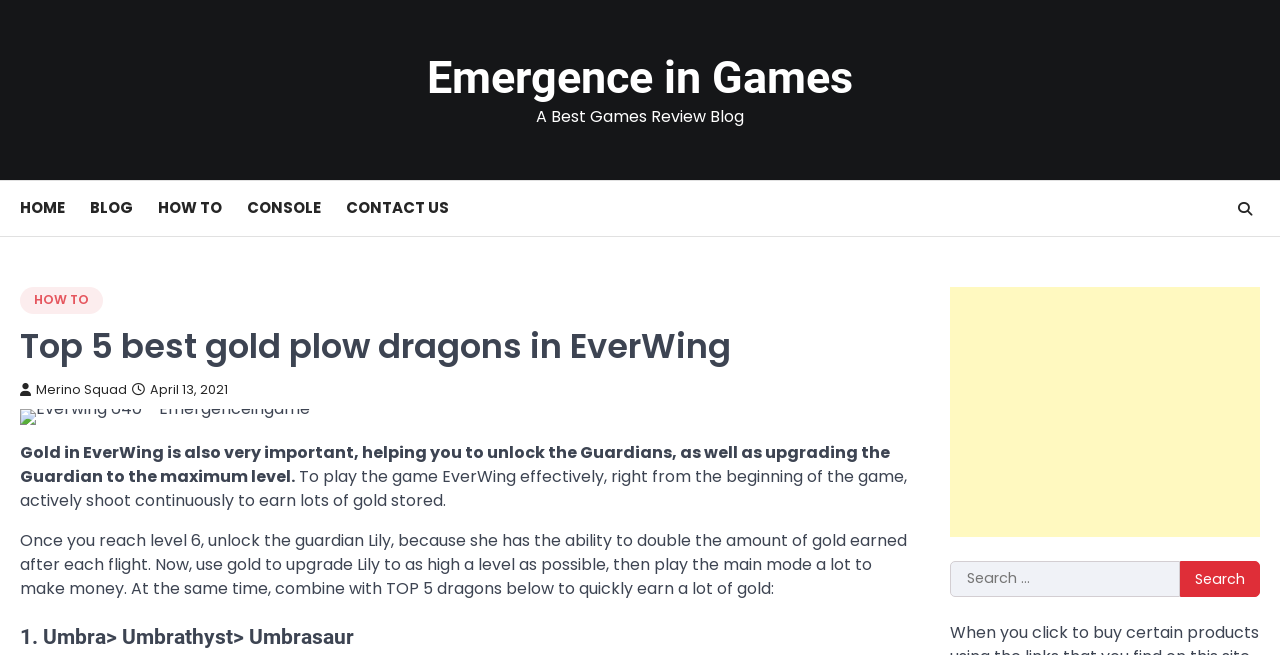What is the recommended action to earn lots of gold?
Please use the image to provide a one-word or short phrase answer.

Actively shoot continuously